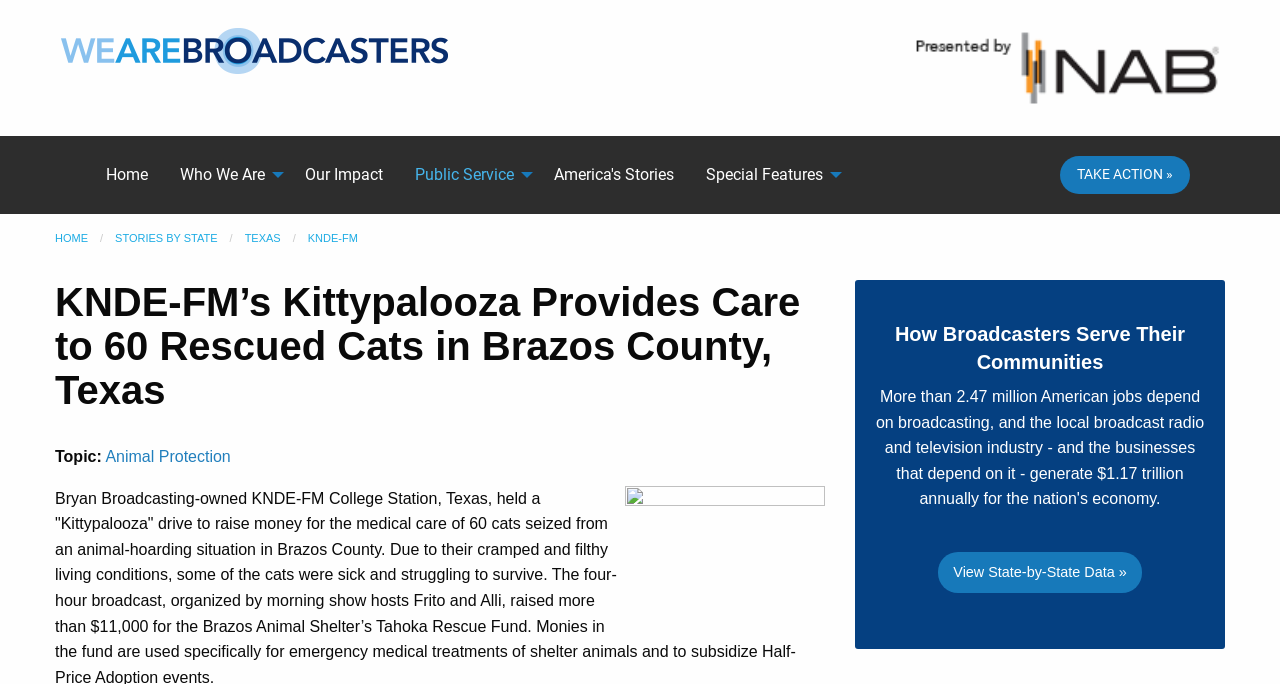Generate a detailed explanation of the webpage's features and information.

The webpage appears to be an article about KNDE-FM's Kittypalooza event, which provided care to 60 rescued cats in Brazos County, Texas. 

At the top of the page, there are two links, "We Are Broadcasters" and "National Association of Broadcasters", each accompanied by an image. 

Below these links, there is a horizontal menubar with five menu items: "Home", "Who We Are", "Our Impact", "Public Service", and "America's Stories". Each menu item has a corresponding link. 

To the right of the menubar, there is a "TAKE ACTION »" link. 

Underneath the menubar, there is a navigation section with links to "HOME", "STORIES BY STATE", "TEXAS", and "KNDE-FM". 

The main article title, "KNDE-FM’s Kittypalooza Provides Care to 60 Rescued Cats in Brazos County, Texas", is prominently displayed. 

Below the title, there is a "Topic:" label followed by a link to "Animal Protection". 

The main content of the article is accompanied by a large image. 

Further down the page, there is a heading "How Broadcasters Serve Their Communities" and a link to "View State-by-State Data »".